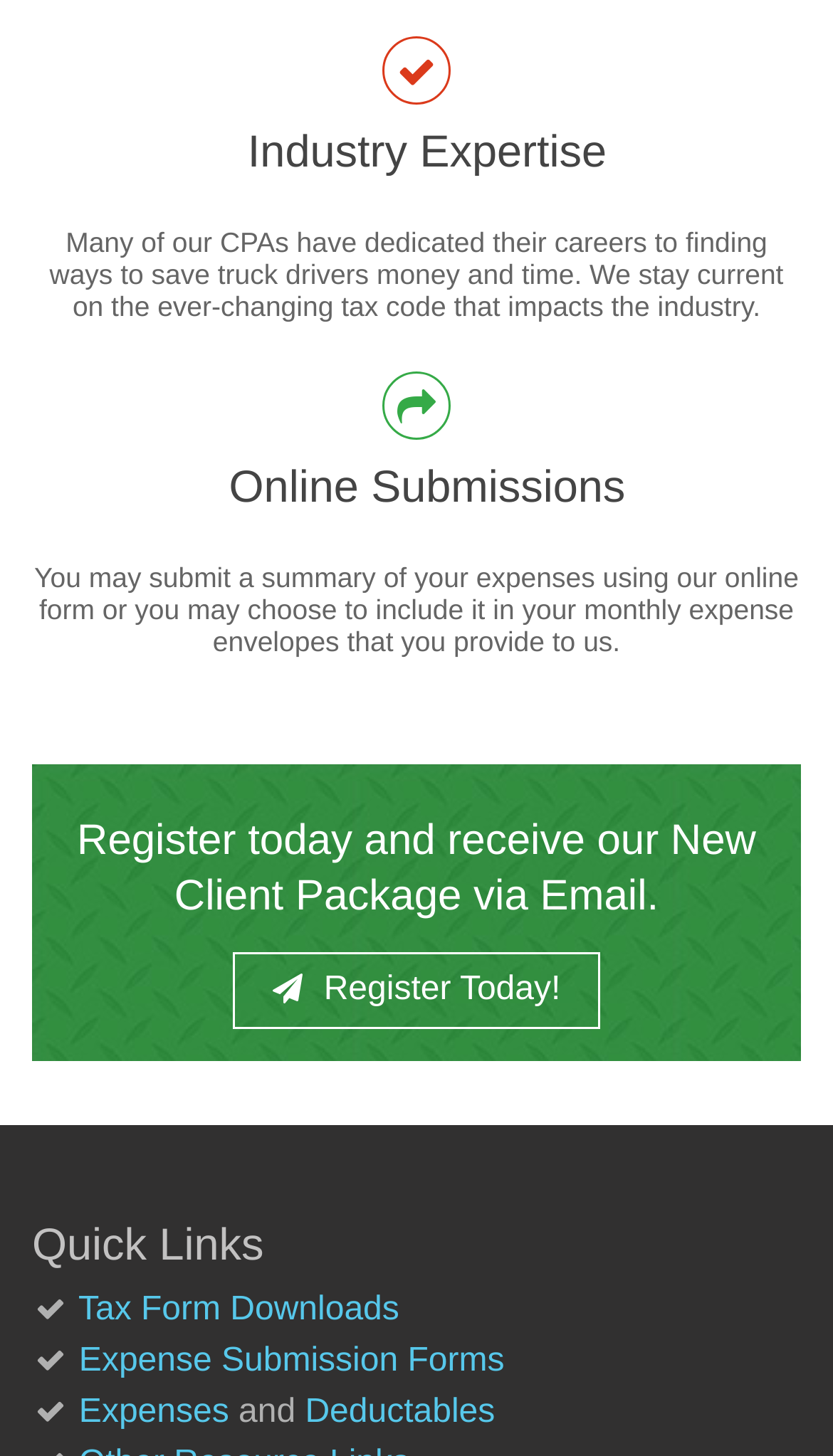What is the expertise of the CPAs mentioned?
Give a single word or phrase answer based on the content of the image.

Industry Expertise